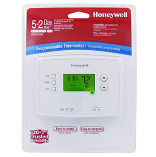Respond with a single word or phrase for the following question: 
How many days can the thermostat be programmed for?

5/2 days